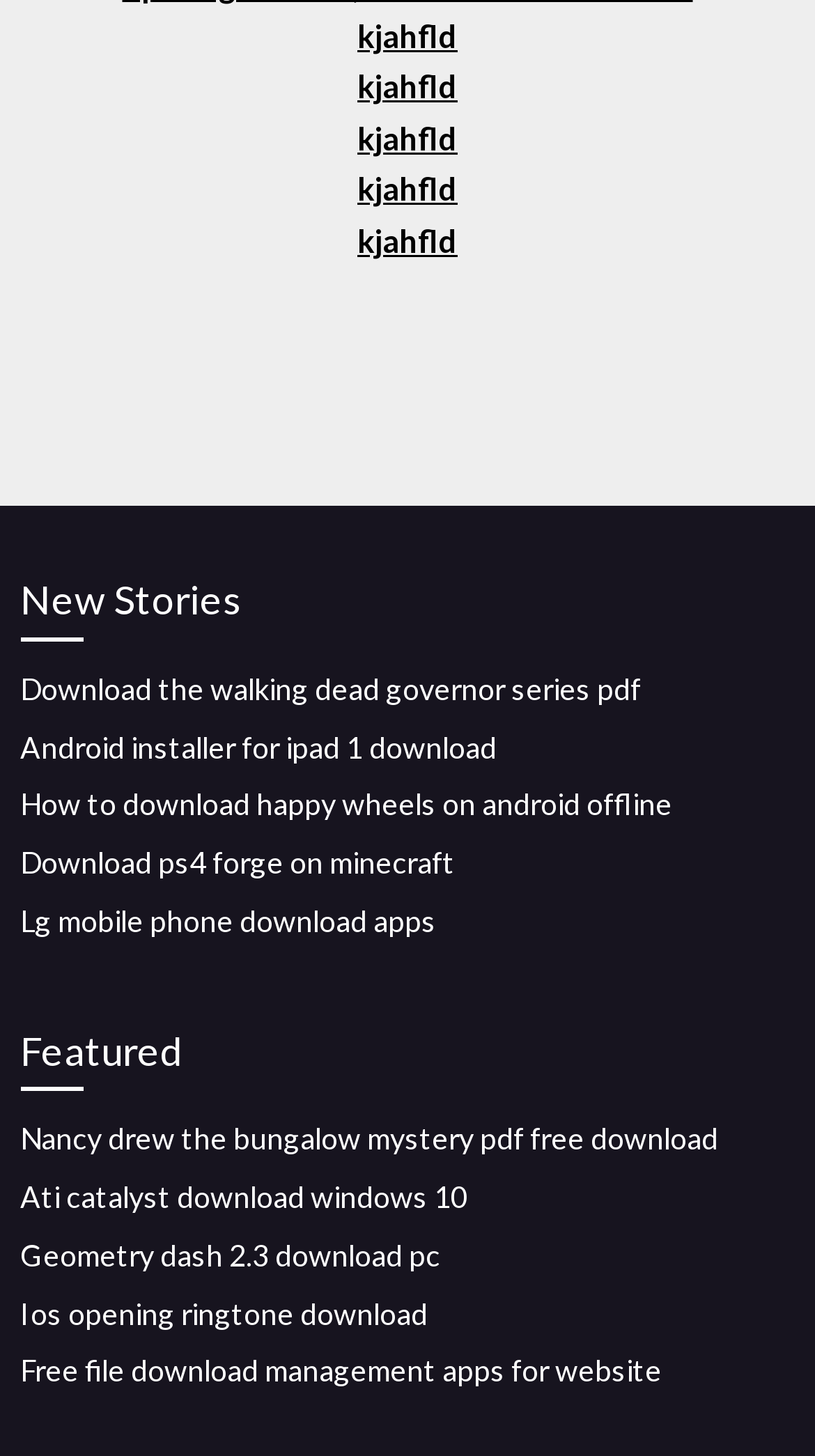Determine the bounding box coordinates of the element's region needed to click to follow the instruction: "Download Nancy drew the bungalow mystery pdf free". Provide these coordinates as four float numbers between 0 and 1, formatted as [left, top, right, bottom].

[0.025, 0.77, 0.881, 0.794]